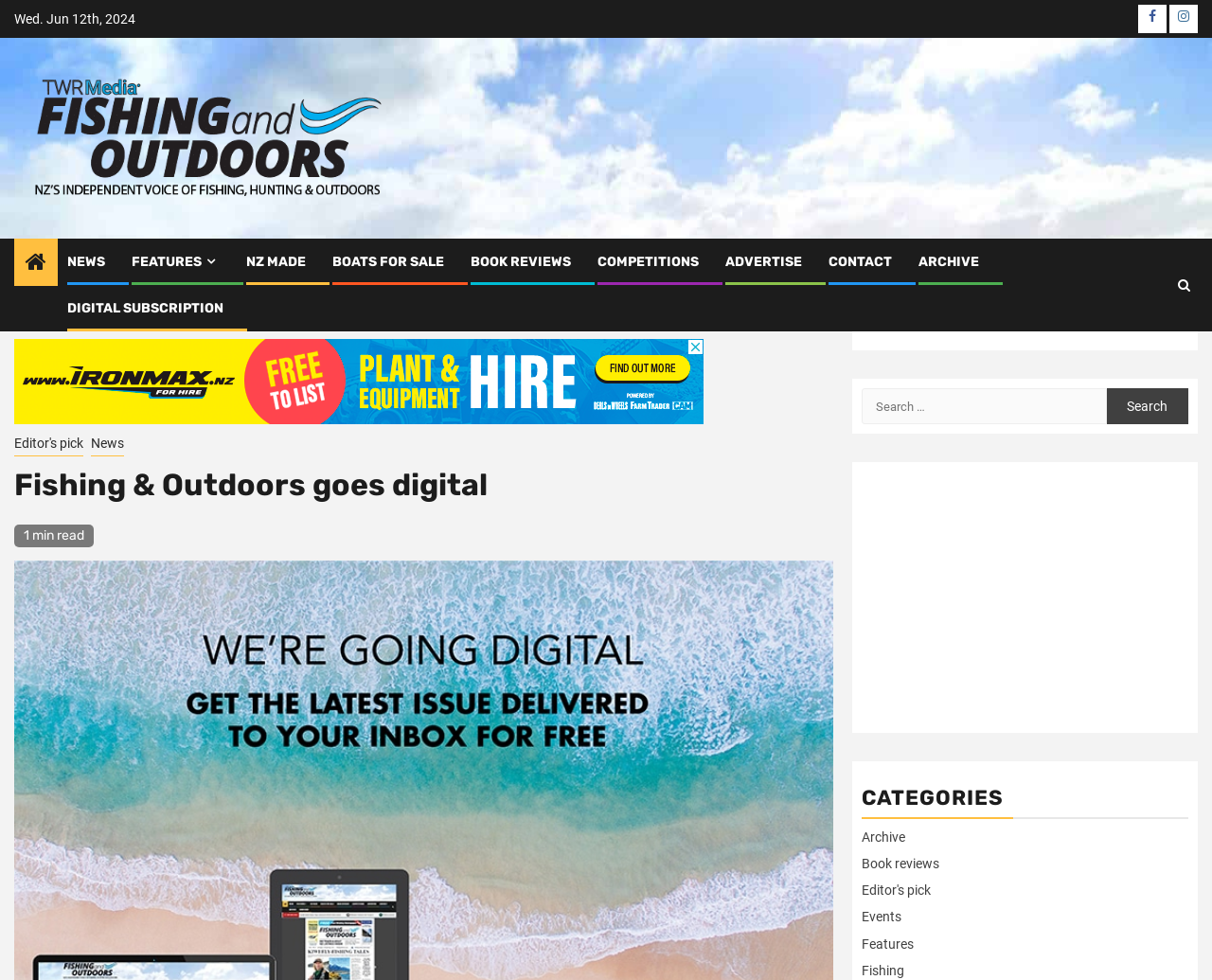Specify the bounding box coordinates of the region I need to click to perform the following instruction: "Go to Facebook page". The coordinates must be four float numbers in the range of 0 to 1, i.e., [left, top, right, bottom].

[0.939, 0.005, 0.962, 0.034]